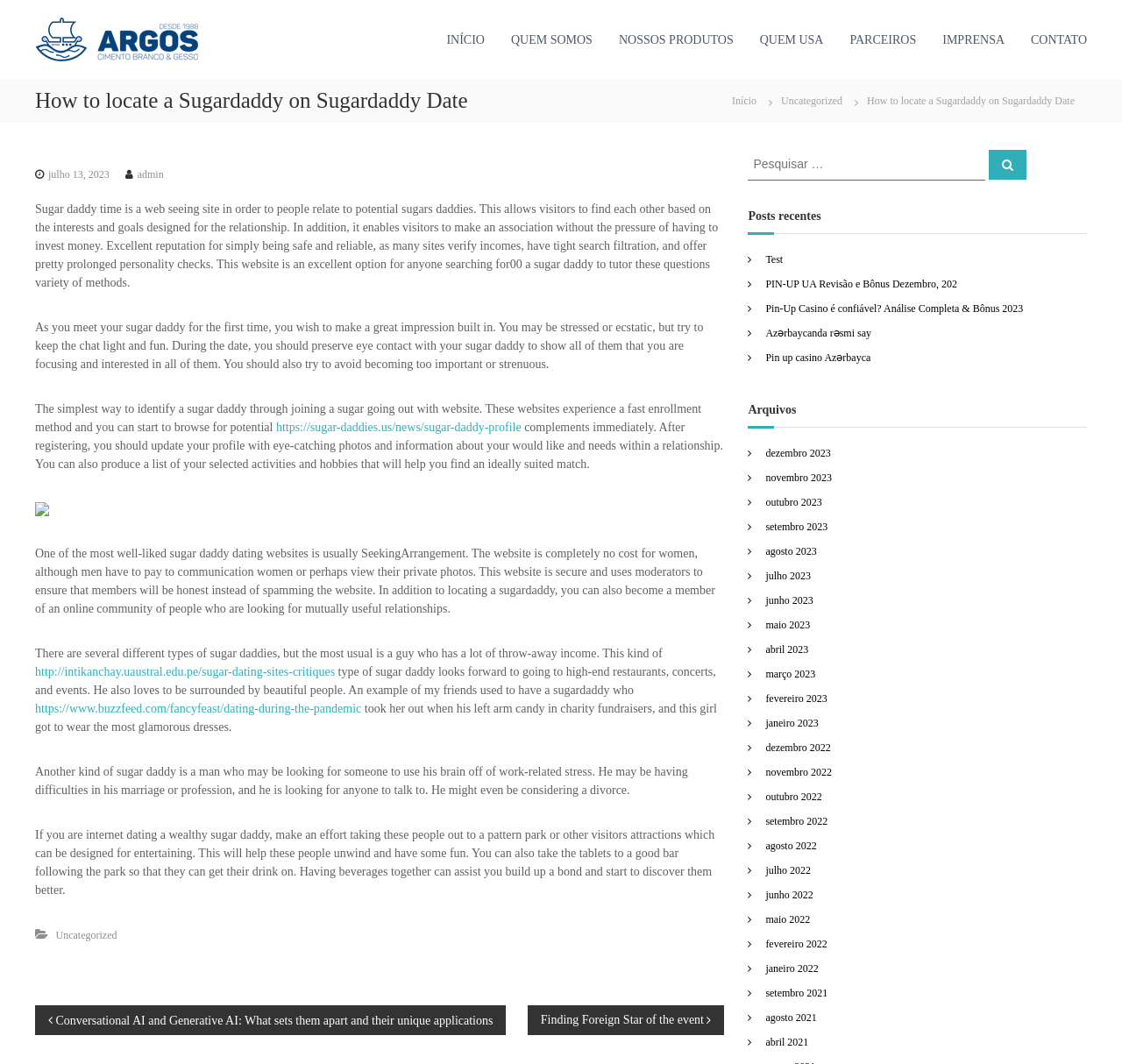Determine the coordinates of the bounding box for the clickable area needed to execute this instruction: "Search for something".

[0.881, 0.14, 0.914, 0.168]